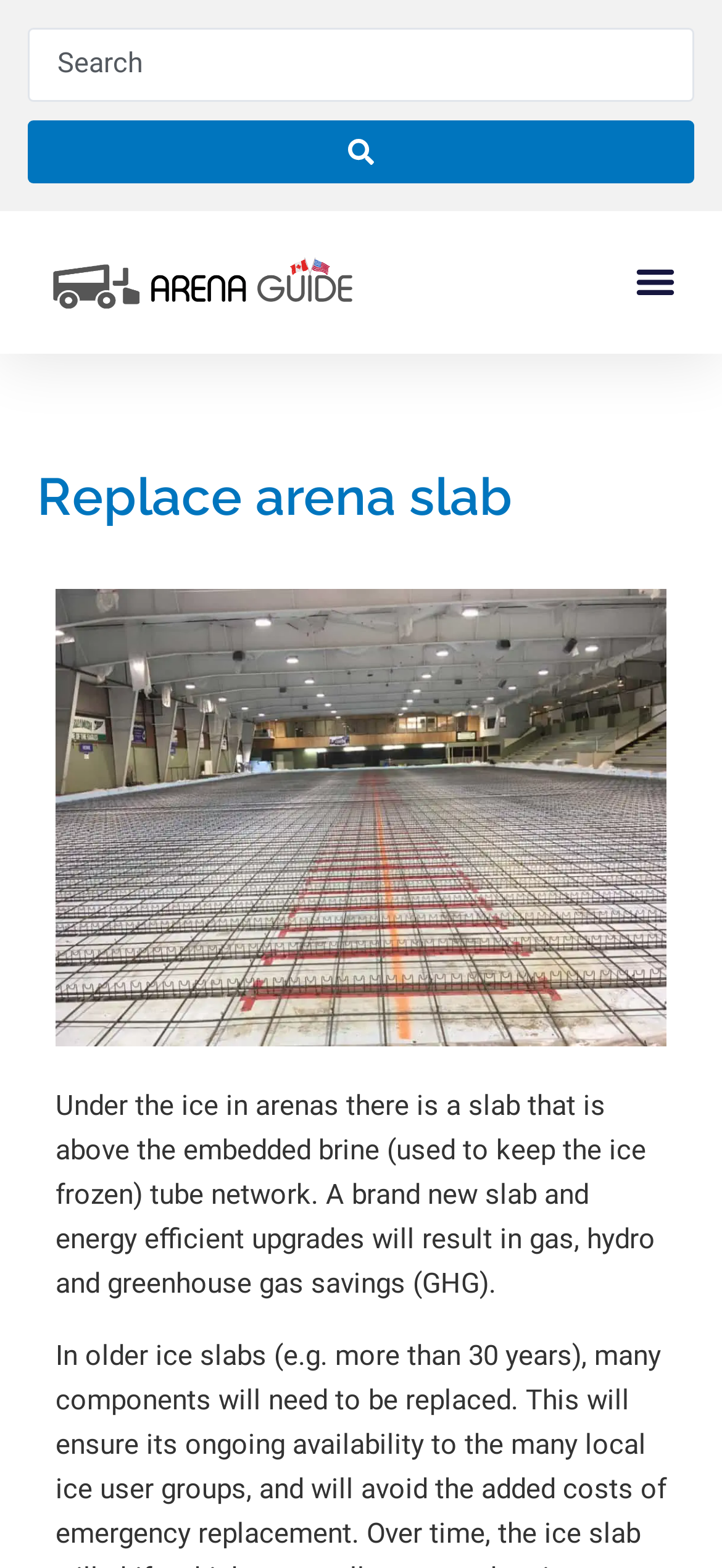Provide a brief response in the form of a single word or phrase:
What is the benefit of upgrading the slab?

Gas and GHG savings